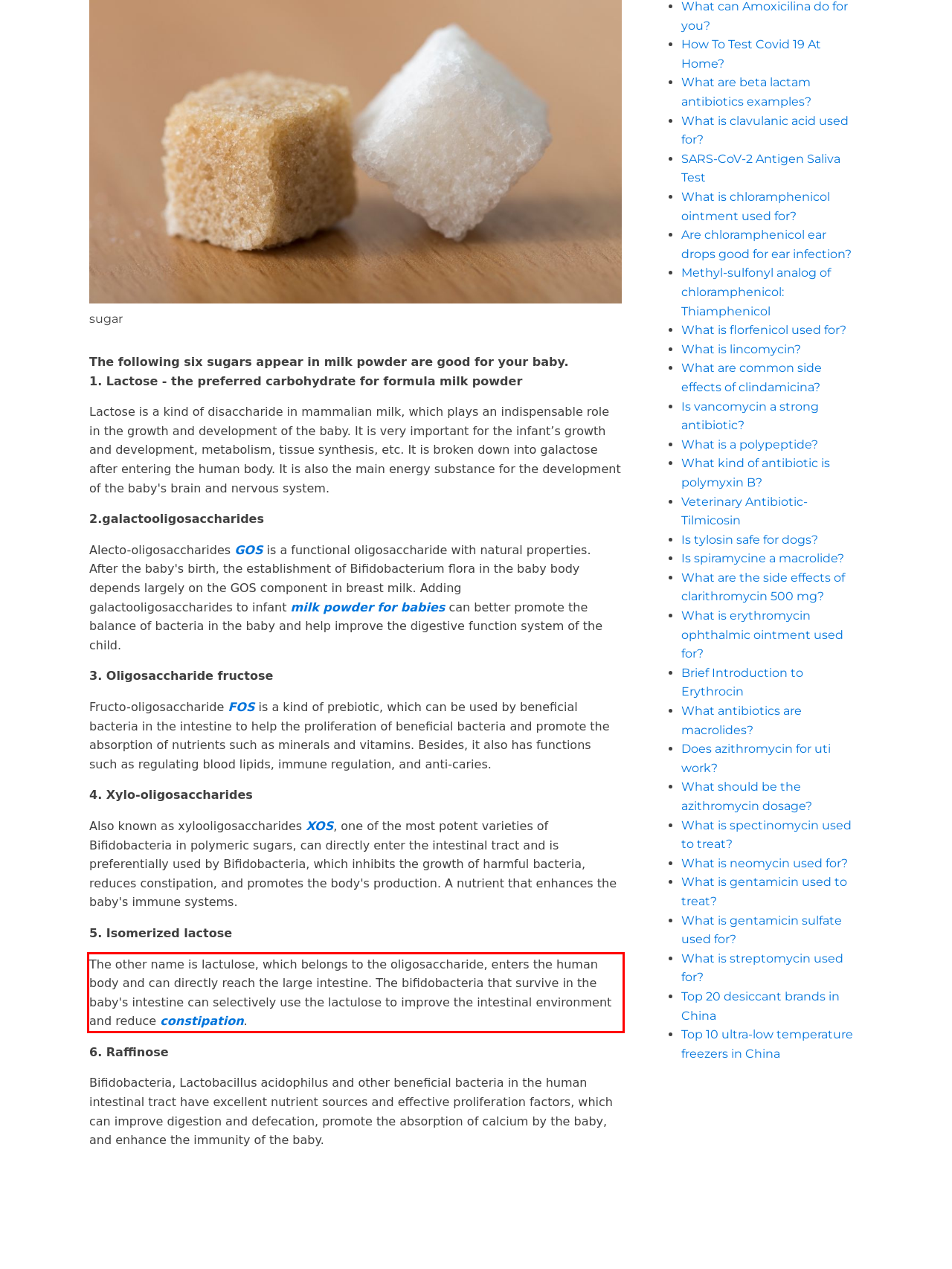Using the provided screenshot of a webpage, recognize the text inside the red rectangle bounding box by performing OCR.

The other name is lactulose, which belongs to the oligosaccharide, enters the human body and can directly reach the large intestine. The bifidobacteria that survive in the baby's intestine can selectively use the lactulose to improve the intestinal environment and reduce constipation.